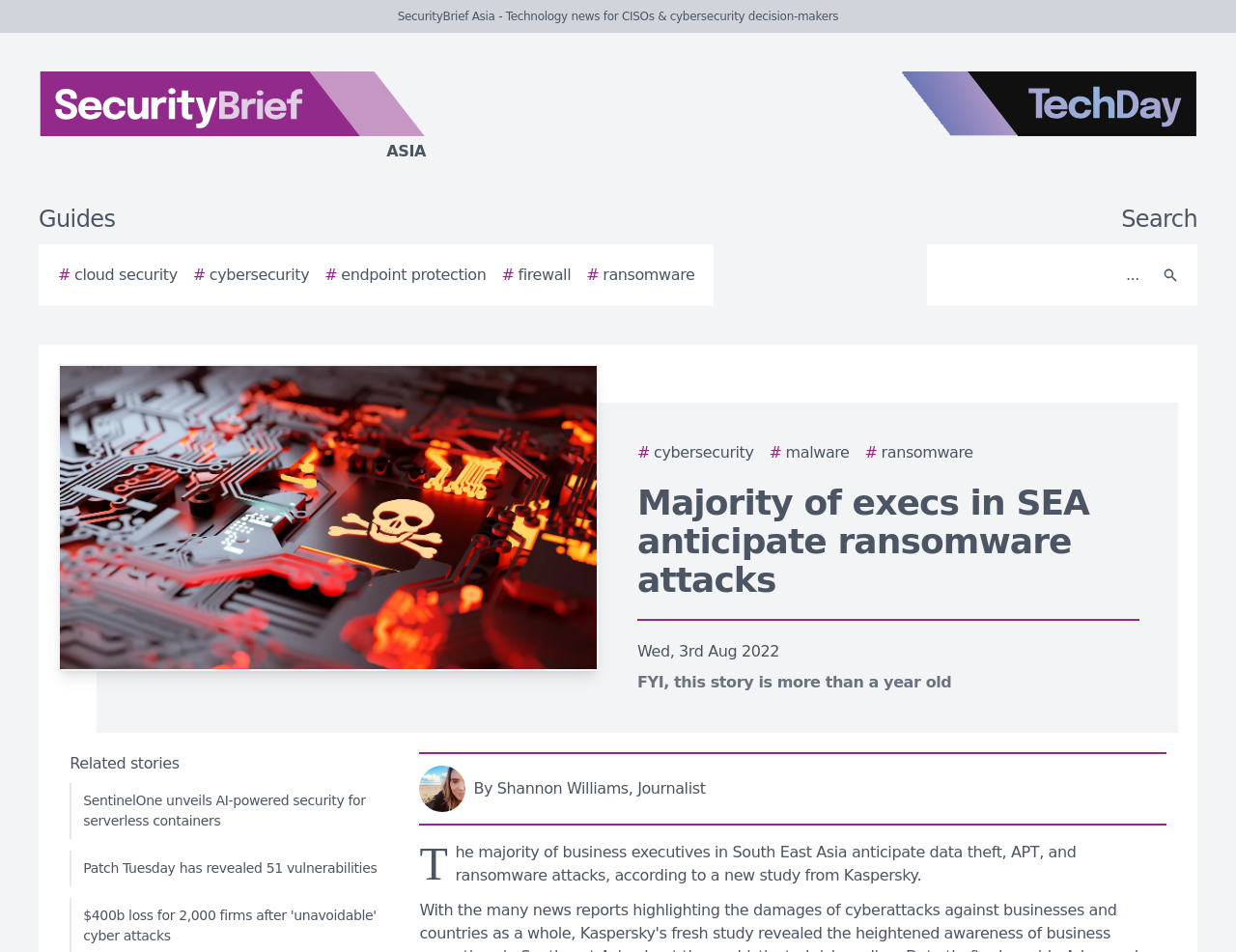Please identify the bounding box coordinates of the element's region that needs to be clicked to fulfill the following instruction: "Click on the 'prev' link". The bounding box coordinates should consist of four float numbers between 0 and 1, i.e., [left, top, right, bottom].

None